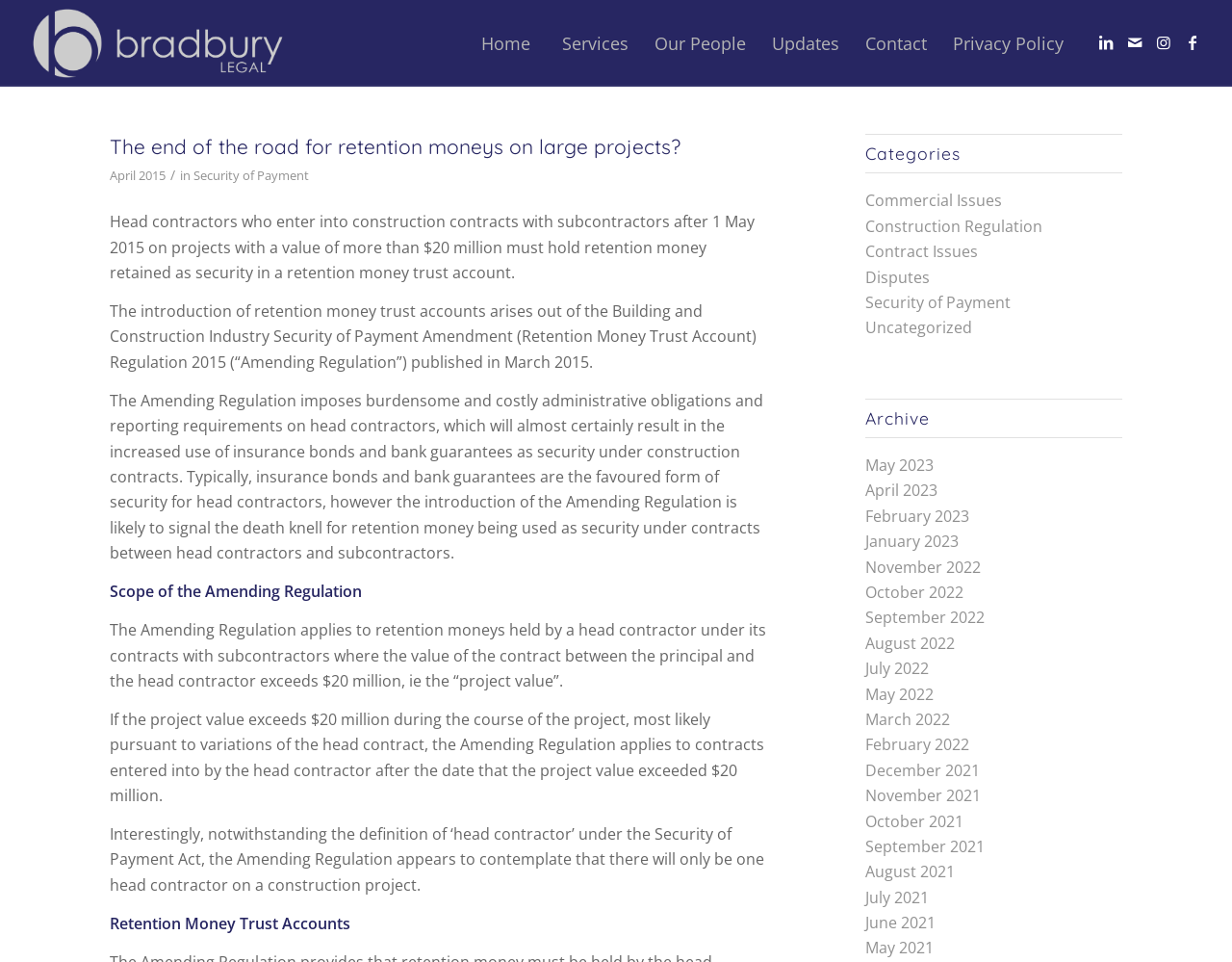Find the bounding box coordinates for the area that must be clicked to perform this action: "Explore Construction Regulation".

[0.703, 0.224, 0.846, 0.246]